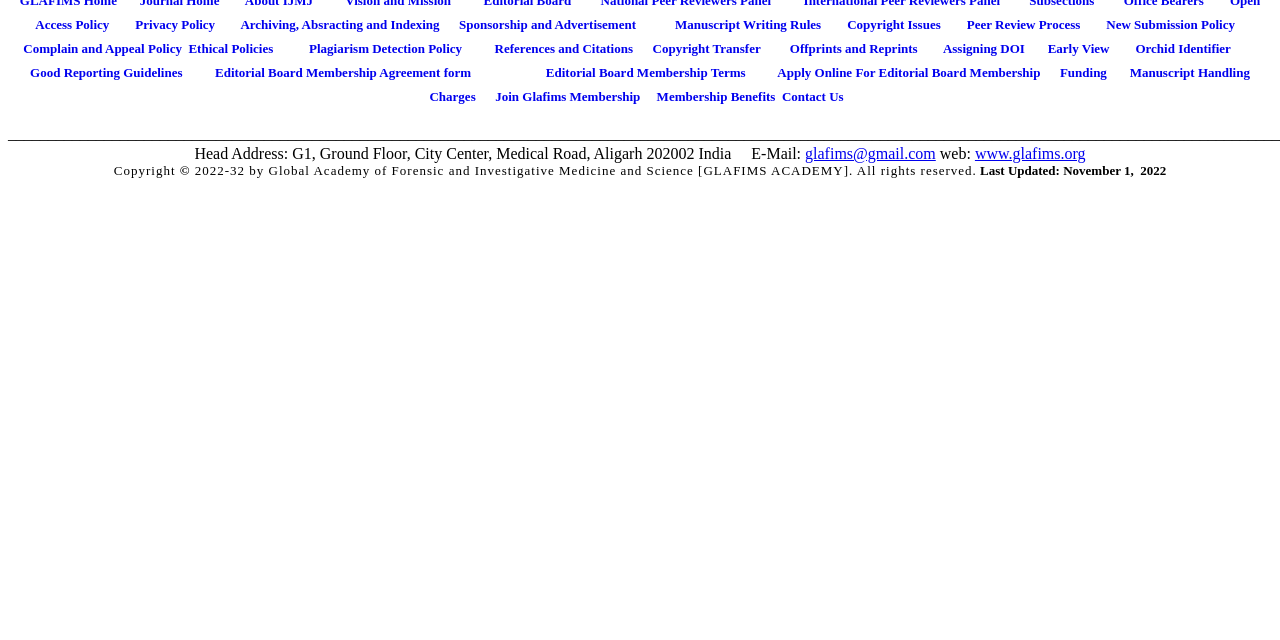From the given element description: "Peer Review Process", find the bounding box for the UI element. Provide the coordinates as four float numbers between 0 and 1, in the order [left, top, right, bottom].

[0.755, 0.027, 0.844, 0.05]